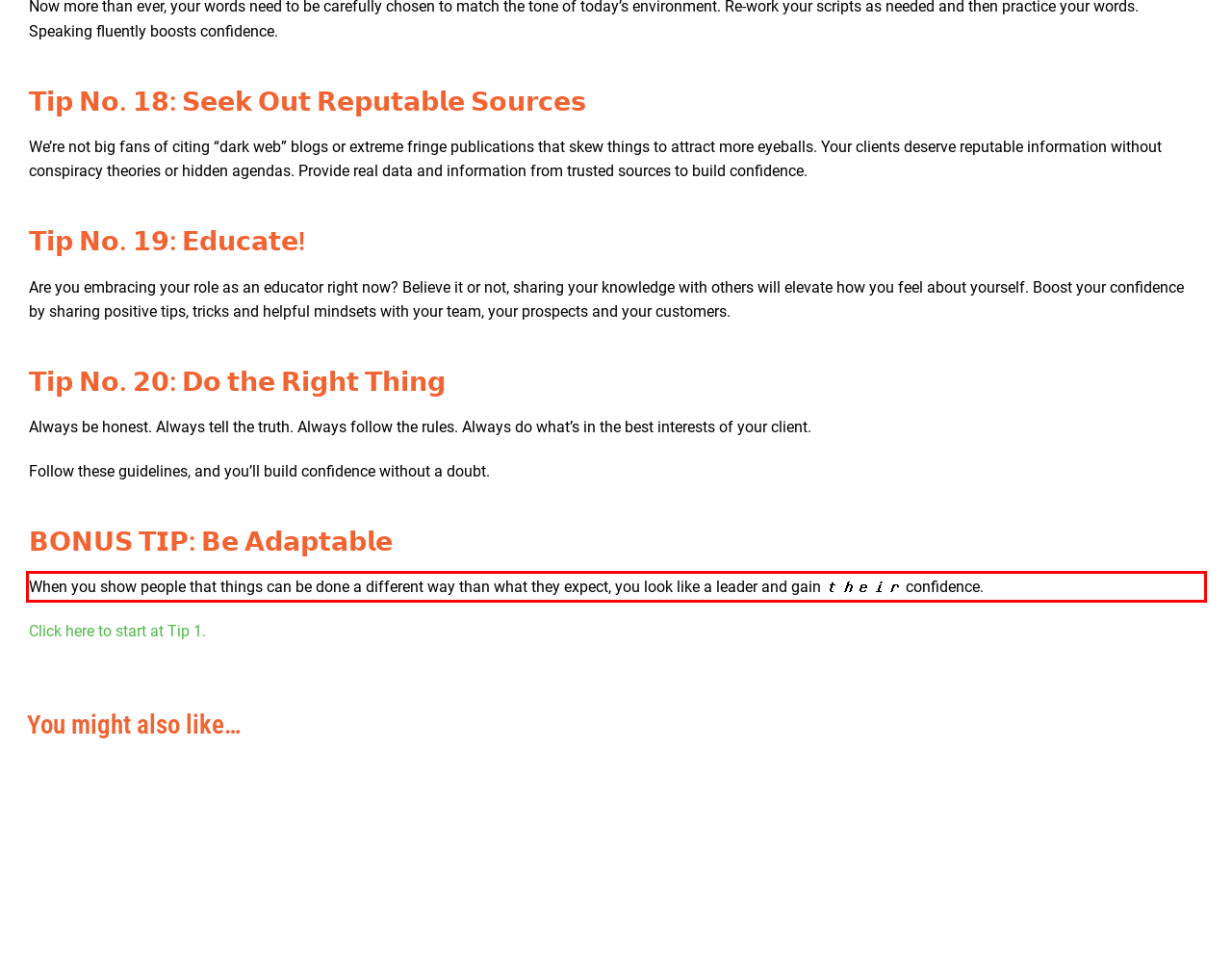Please take the screenshot of the webpage, find the red bounding box, and generate the text content that is within this red bounding box.

When you show people that things can be done a different way than what they expect, you look like a leader and gain 𝙩𝙝𝙚𝙞𝙧 confidence.